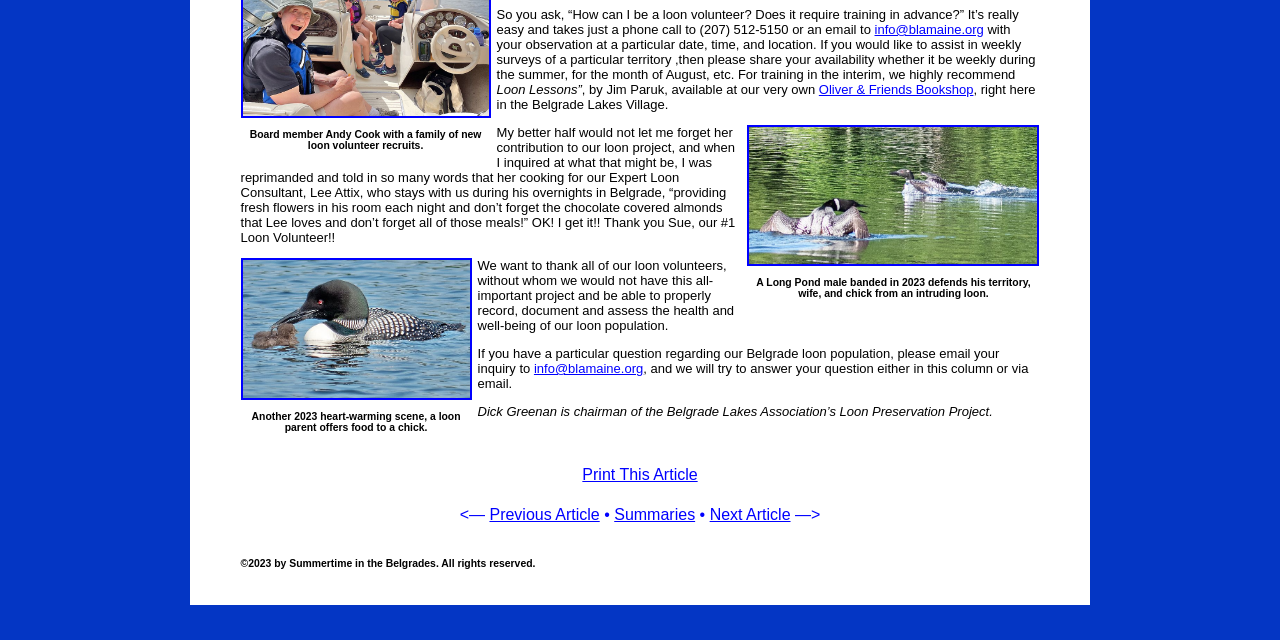Find the bounding box of the UI element described as follows: "GPS odometer".

None